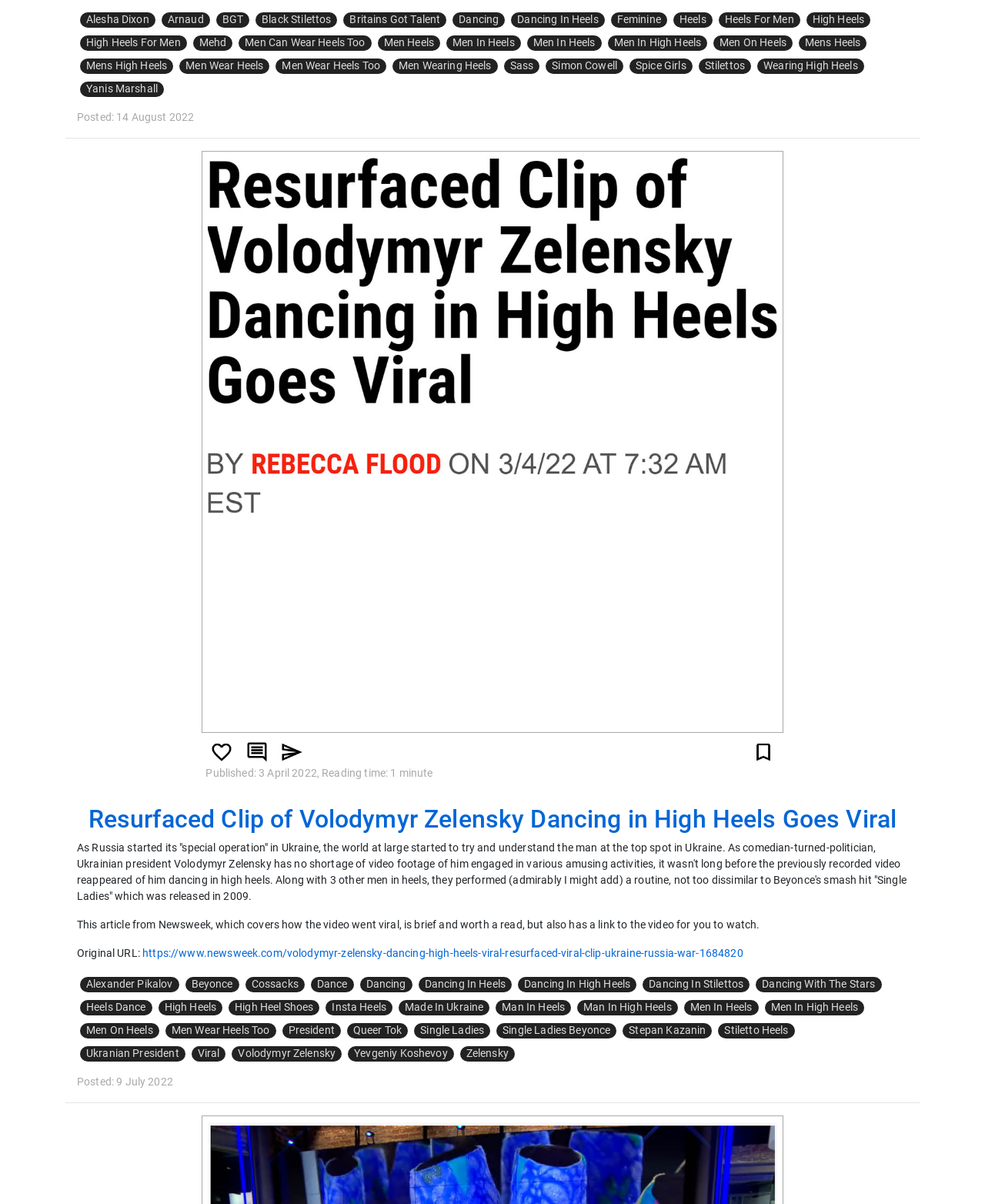With reference to the screenshot, provide a detailed response to the question below:
How many men are dancing in heels in the video?

According to the article, Volodymyr Zelensky is dancing in heels along with 3 other men, which can be inferred from the sentence 'Along with 3 other men in heels, they performed...'.